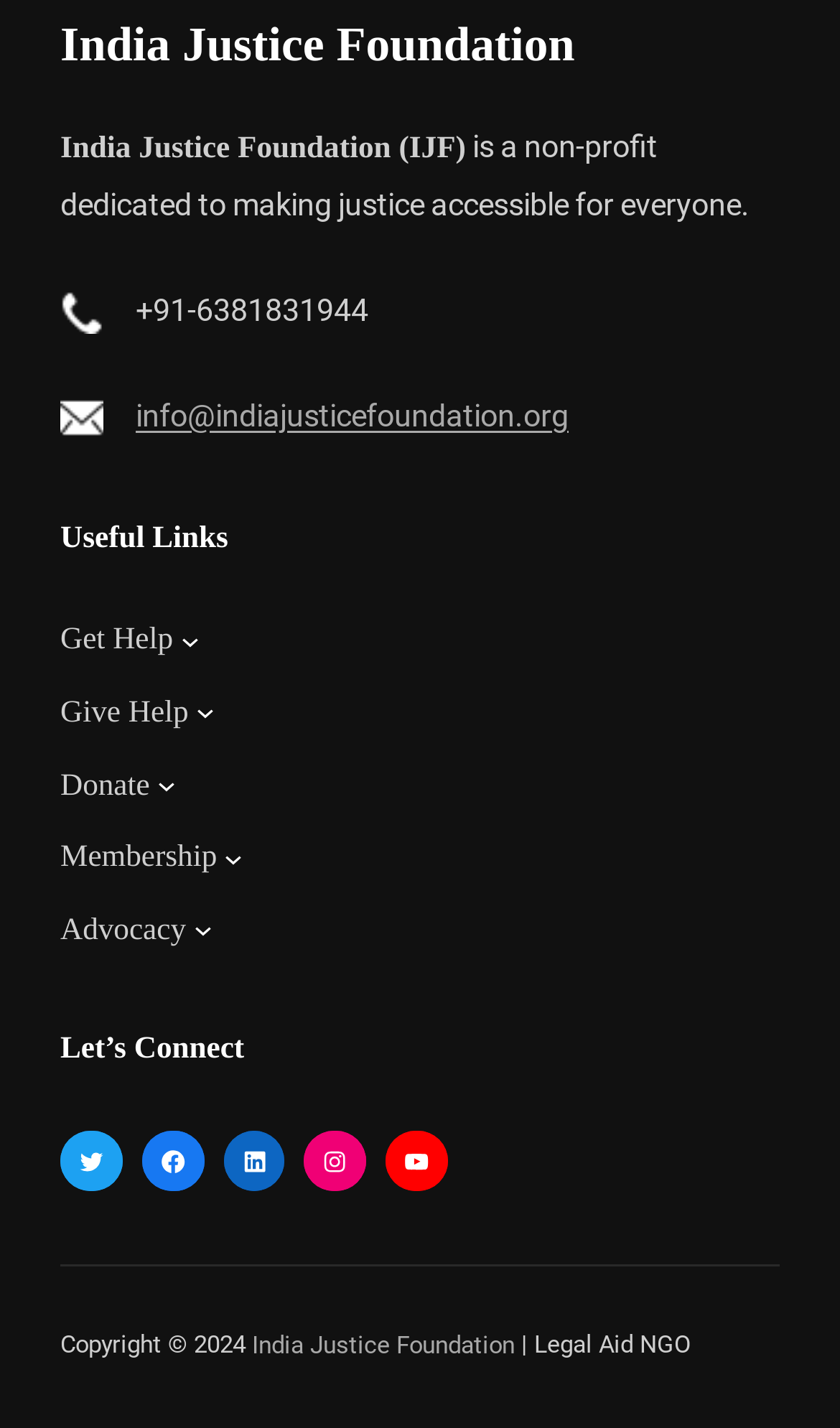Locate the bounding box for the described UI element: "parent_node: Membership aria-label="Membership submenu"". Ensure the coordinates are four float numbers between 0 and 1, formatted as [left, top, right, bottom].

[0.268, 0.595, 0.29, 0.608]